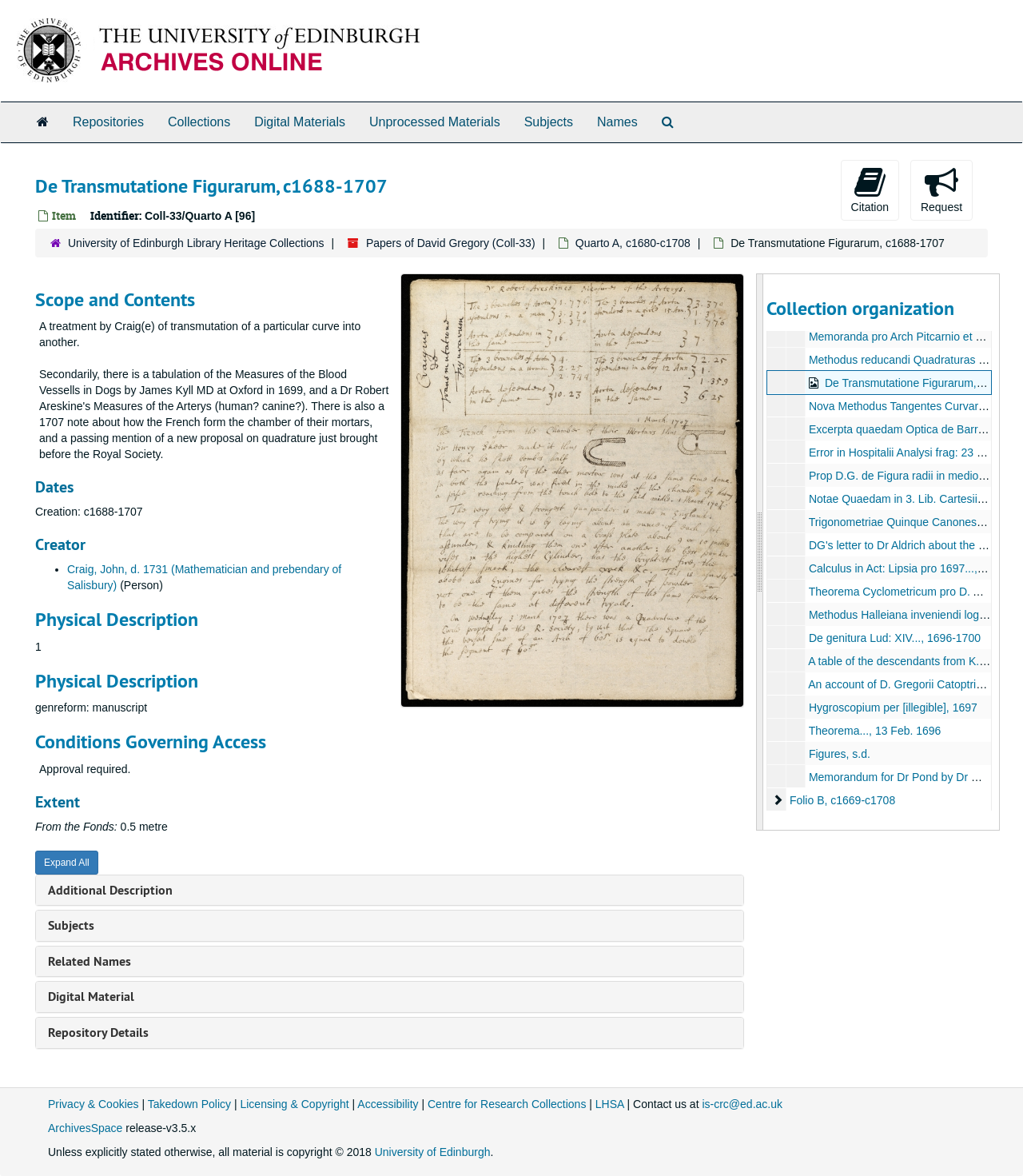Determine the bounding box coordinates of the clickable region to follow the instruction: "View the digital object".

[0.392, 0.233, 0.726, 0.601]